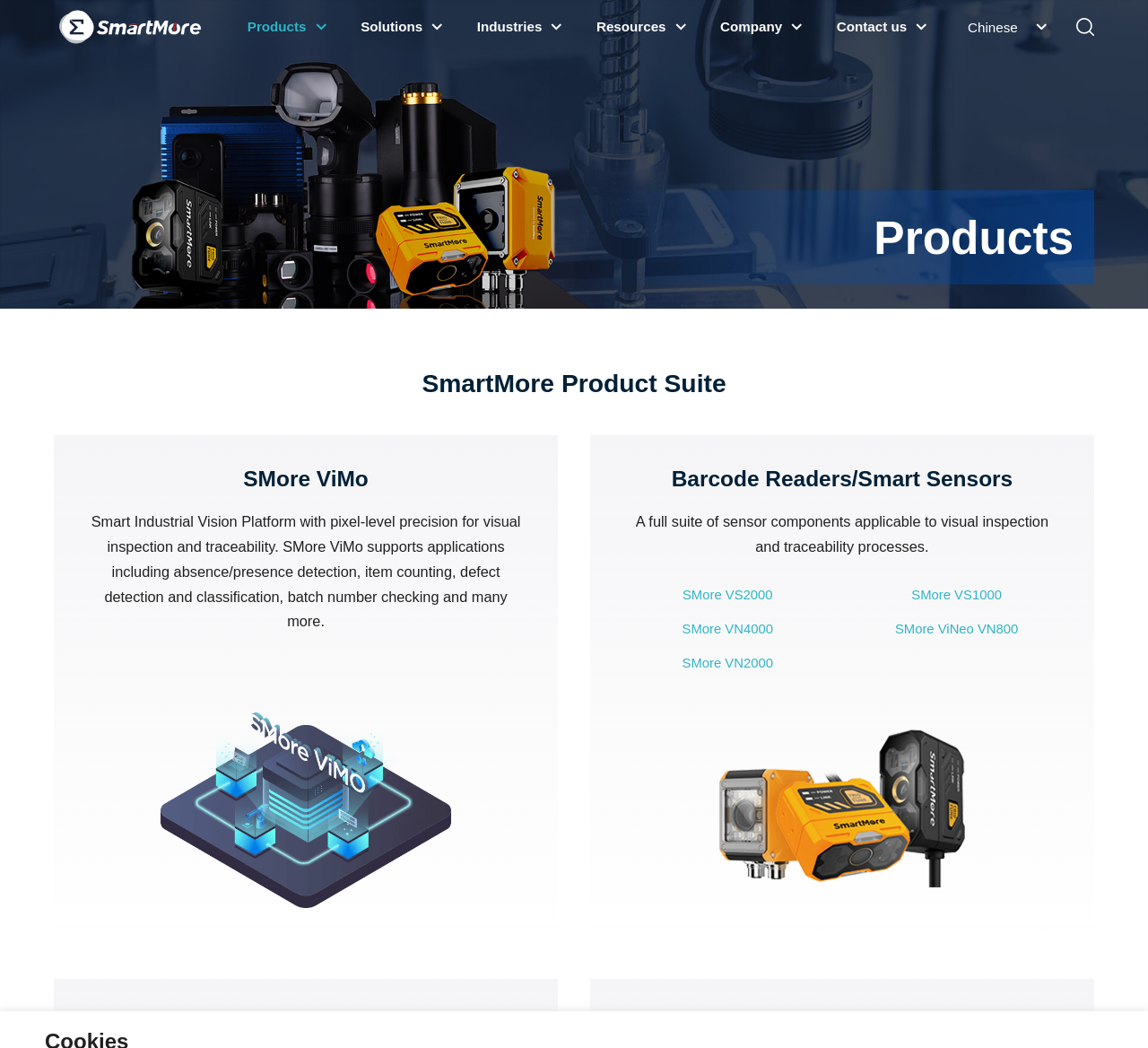Find the bounding box coordinates for the element that must be clicked to complete the instruction: "Learn about EDPglobal". The coordinates should be four float numbers between 0 and 1, indicated as [left, top, right, bottom].

None